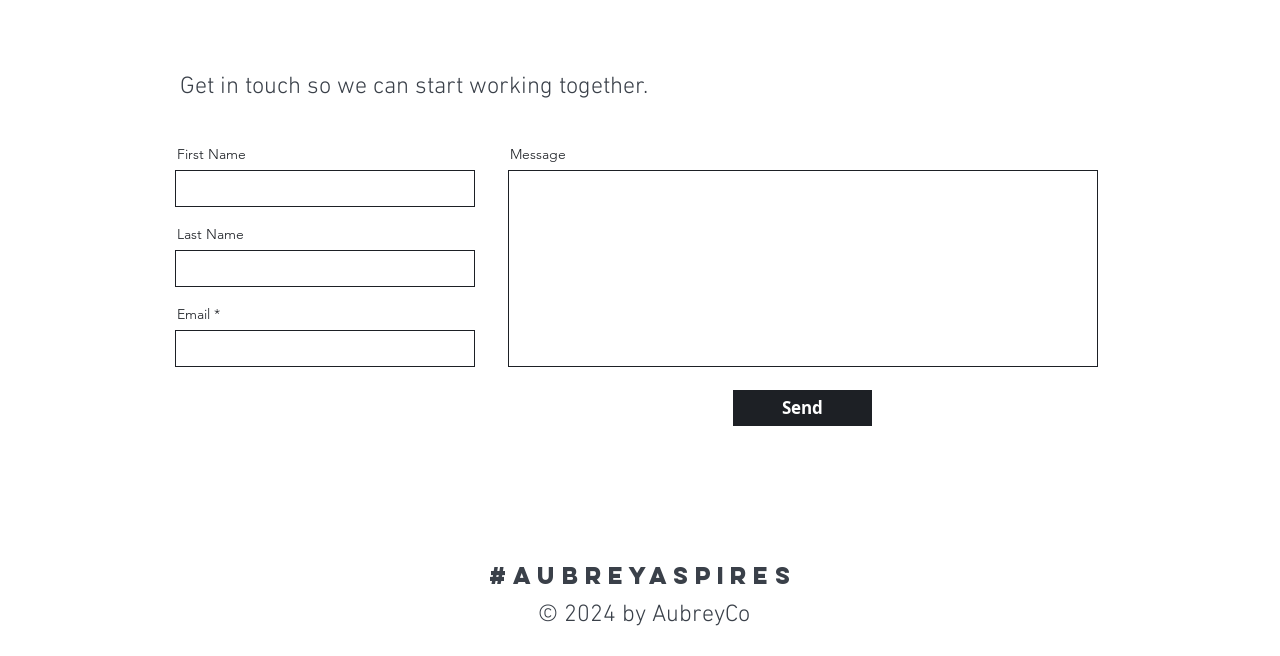Based on the visual content of the image, answer the question thoroughly: What is the purpose of the form?

The form contains fields for First Name, Last Name, Email, and Message, and a Send button, indicating that it is used for contacting the website owner or administrator.